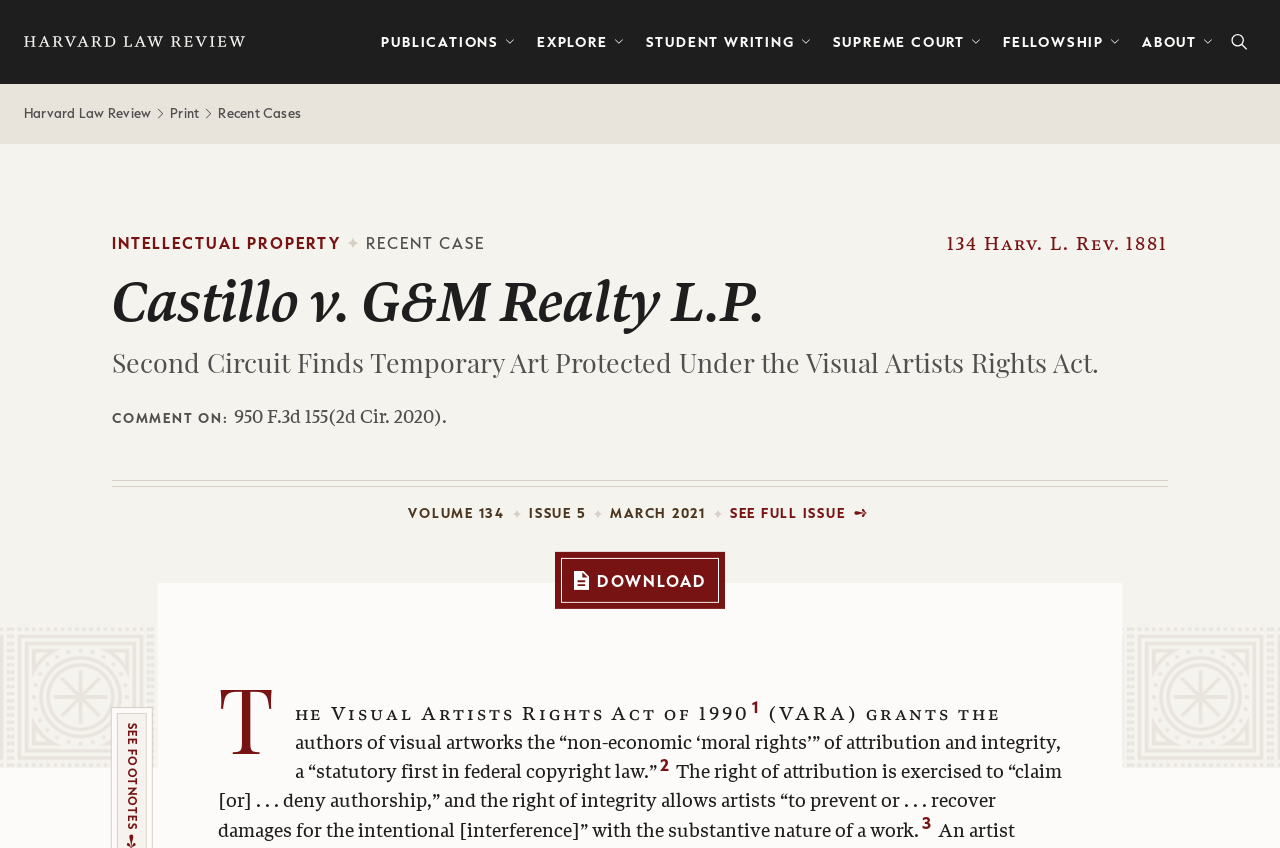What is the name of the law discussed in this article?
Use the information from the screenshot to give a comprehensive response to the question.

The article discusses the Visual Artists Rights Act of 1990, which grants authors of visual artworks certain rights. The abbreviation VARA is used to refer to this law.